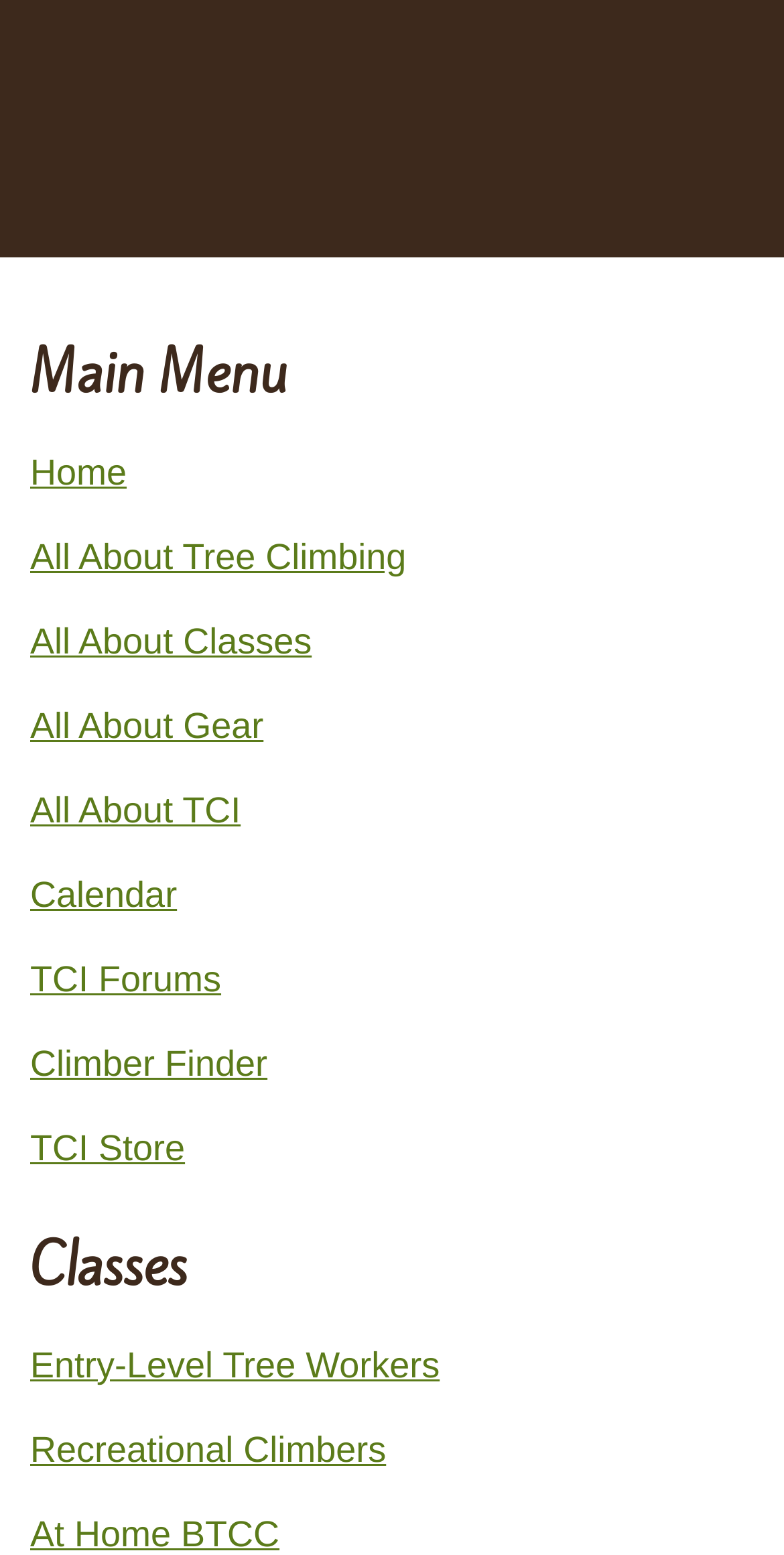Locate the bounding box coordinates of the region to be clicked to comply with the following instruction: "Go to the home page". The coordinates must be four float numbers between 0 and 1, in the form [left, top, right, bottom].

[0.038, 0.291, 0.162, 0.317]